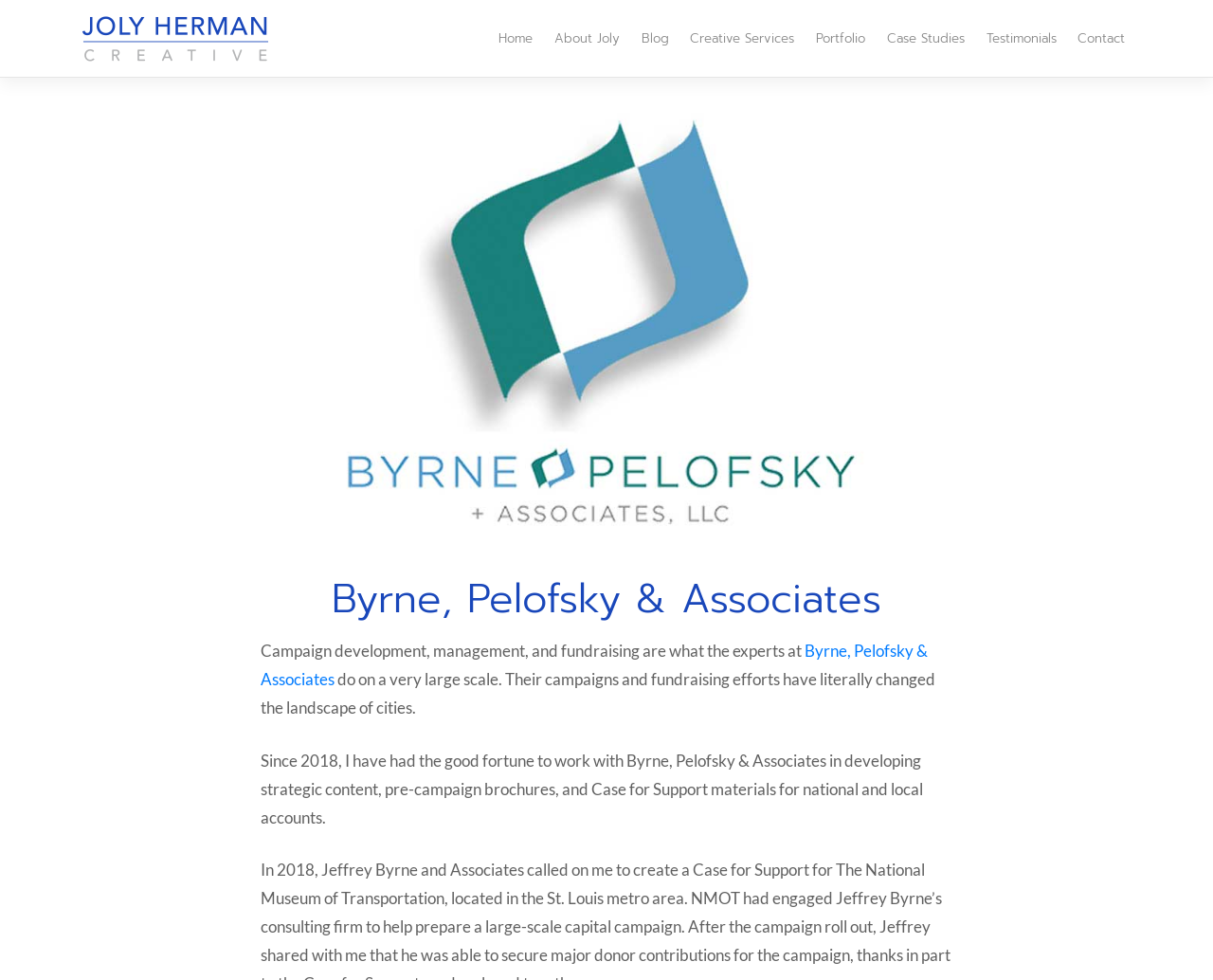Write an exhaustive caption that covers the webpage's main aspects.

The webpage is about Byrne, Pelofsky & Associates, a company that specializes in campaign development, management, and fundraising. At the top left, there is a logo image of Joly Herman Creative, accompanied by a link with the same name. Below the logo, there is a navigation menu with seven links: Home, About Joly, Blog, Creative Services, Portfolio, Case Studies, and Contact. These links are aligned horizontally and take up the top portion of the page.

In the main content area, there is a large image that spans most of the width of the page. Above the image, there is a header section with the company name, Byrne, Pelofsky & Associates, in a large font. Below the company name, there are three paragraphs of text that describe the company's expertise and services. The text explains that the company has successfully developed and managed campaigns and fundraising efforts on a large scale, changing the landscape of cities. The text also mentions that Joly Herman Creative has worked with Byrne, Pelofsky & Associates since 2018, developing strategic content and materials for national and local accounts.

Overall, the webpage has a clean and simple layout, with a clear focus on presenting the company's services and expertise.